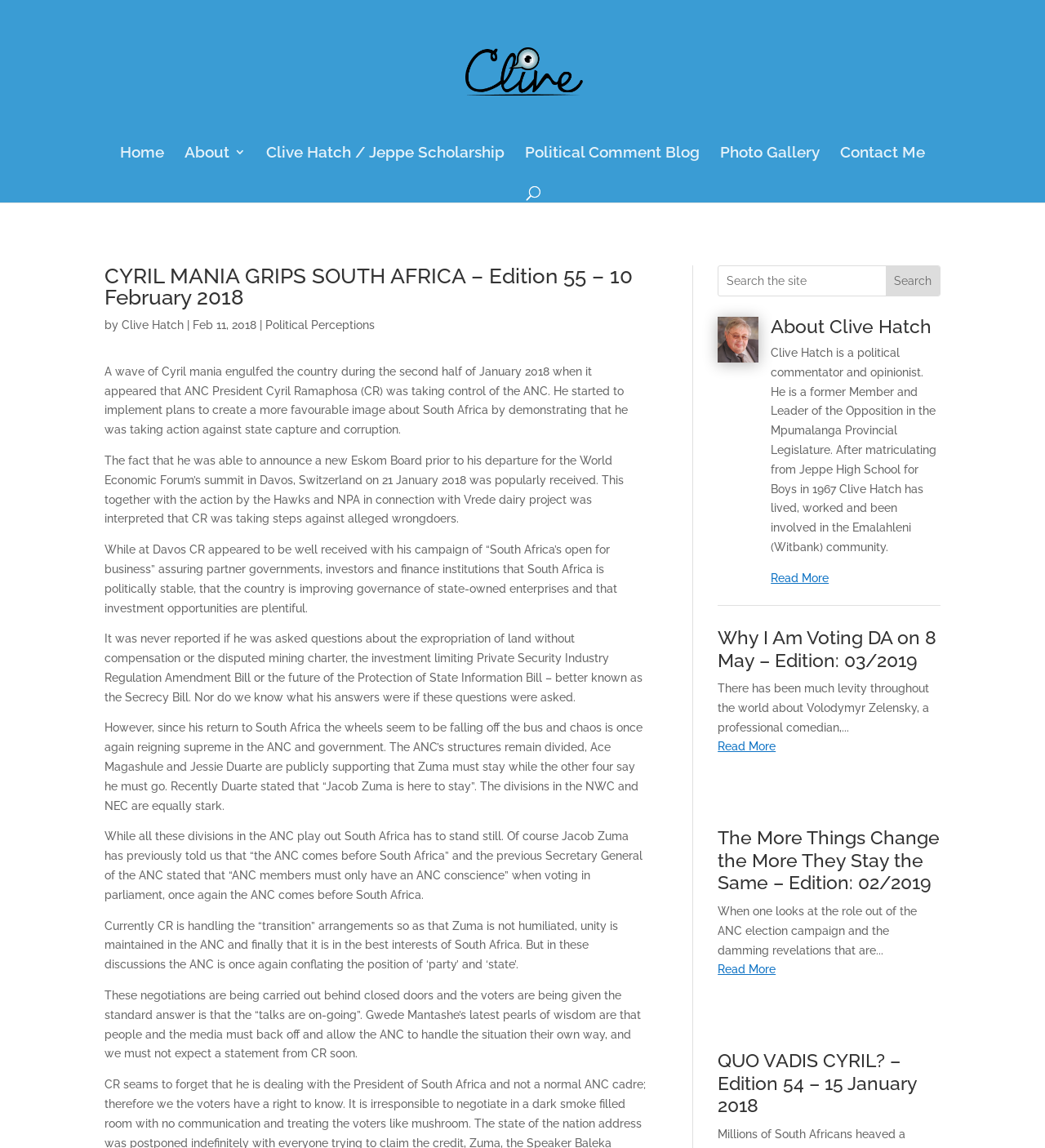Elaborate on the webpage's design and content in a detailed caption.

This webpage is a blog or opinion-based website, with a focus on political commentary and analysis. At the top of the page, there is a header section with a title "CYRIL MANIA GRIPS SOUTH AFRICA – Edition 55 – 10 February 2018 | Clive Hatch" and a link to "Clive Hatch" with an accompanying image. Below this, there is a navigation menu with links to "Home", "About 3", "Clive Hatch / Jeppe Scholarship", "Political Comment Blog", "Photo Gallery", and "Contact Me".

The main content of the page is divided into several sections. The first section is a heading "CYRIL MANIA GRIPS SOUTH AFRICA – Edition 55 – 10 February 2018" followed by a series of paragraphs discussing the topic of Cyril Ramaphosa and his impact on South Africa. The text is written in a formal and analytical tone, with the author providing their opinions and insights on the subject.

To the right of this section, there is a search bar with a textbox and a "Search" button. Below this, there is a layout table with a link to "Clive Hatch" and an image, followed by a heading "About Clive Hatch" and a brief bio of the author.

The rest of the page is dedicated to a series of articles or blog posts, each with a heading and a brief summary or excerpt. The articles are arranged in a vertical column, with the most recent one at the top. The headings of the articles include "Why I Am Voting DA on 8 May – Edition: 03/2019", "The More Things Change the More They Stay the Same – Edition: 02/2019", and "QUO VADIS CYRIL? – Edition 54 – 15 January 2018". Each article has a "Read More" link at the bottom, allowing users to access the full content.

Overall, the webpage has a clean and organized layout, with a focus on providing informative and analytical content on political topics.